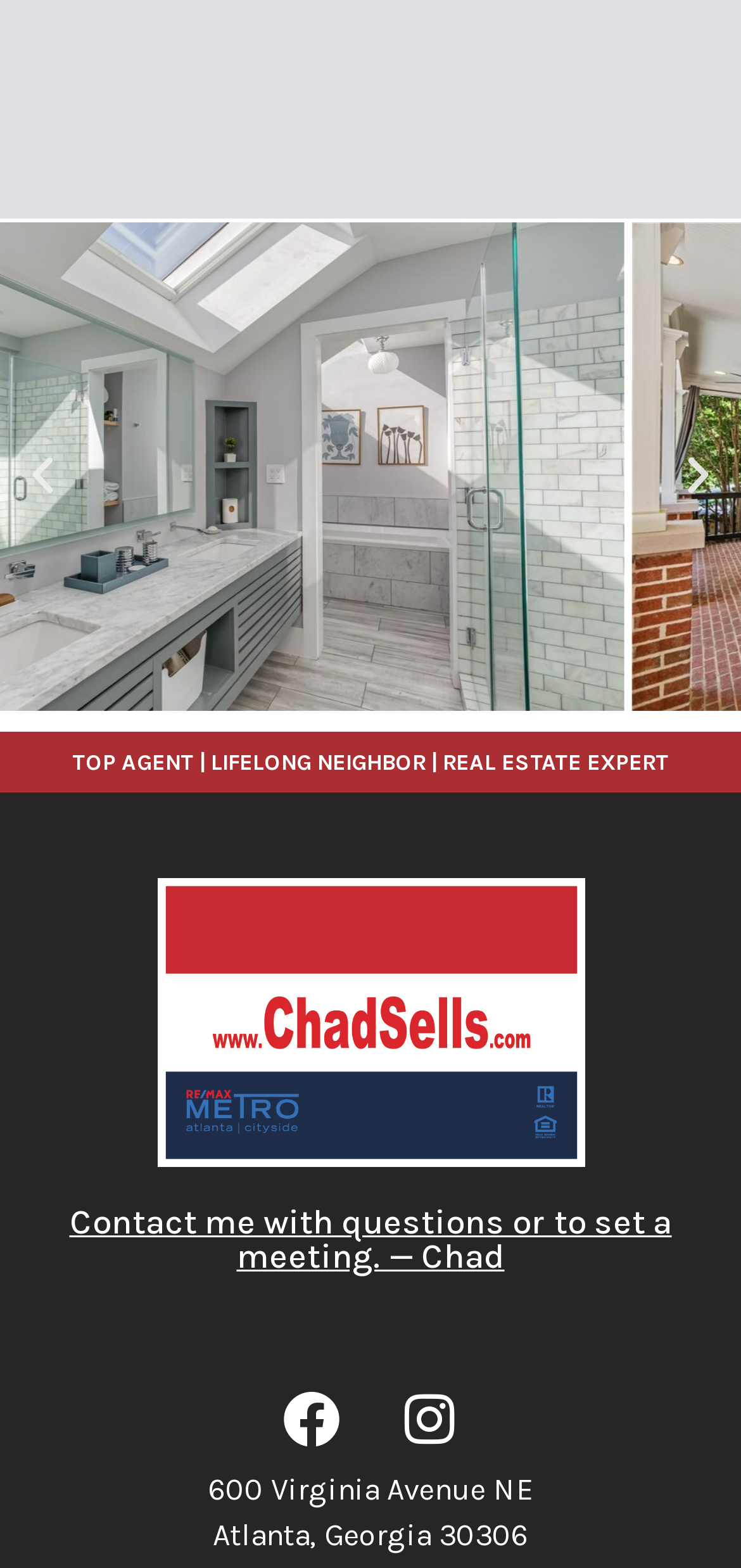Please find the bounding box coordinates (top-left x, top-left y, bottom-right x, bottom-right y) in the screenshot for the UI element described as follows: Facebook

[0.382, 0.888, 0.459, 0.924]